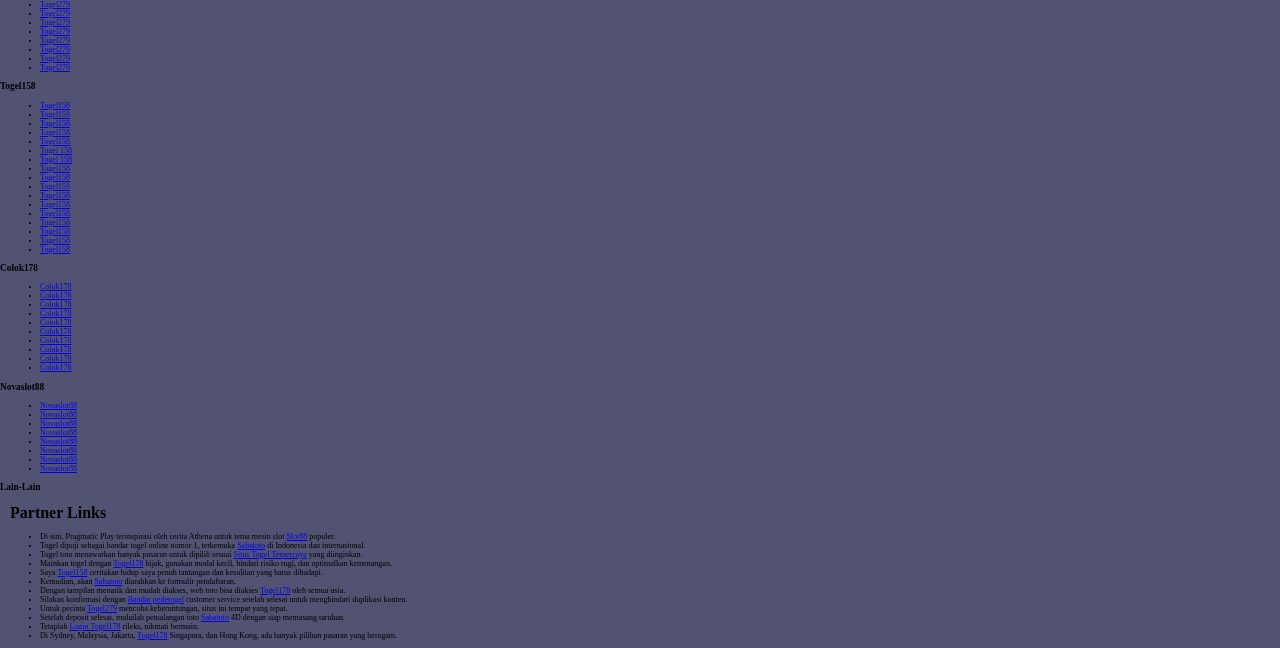Kindly determine the bounding box coordinates for the area that needs to be clicked to execute this instruction: "Explore Colok178".

[0.031, 0.436, 0.056, 0.45]